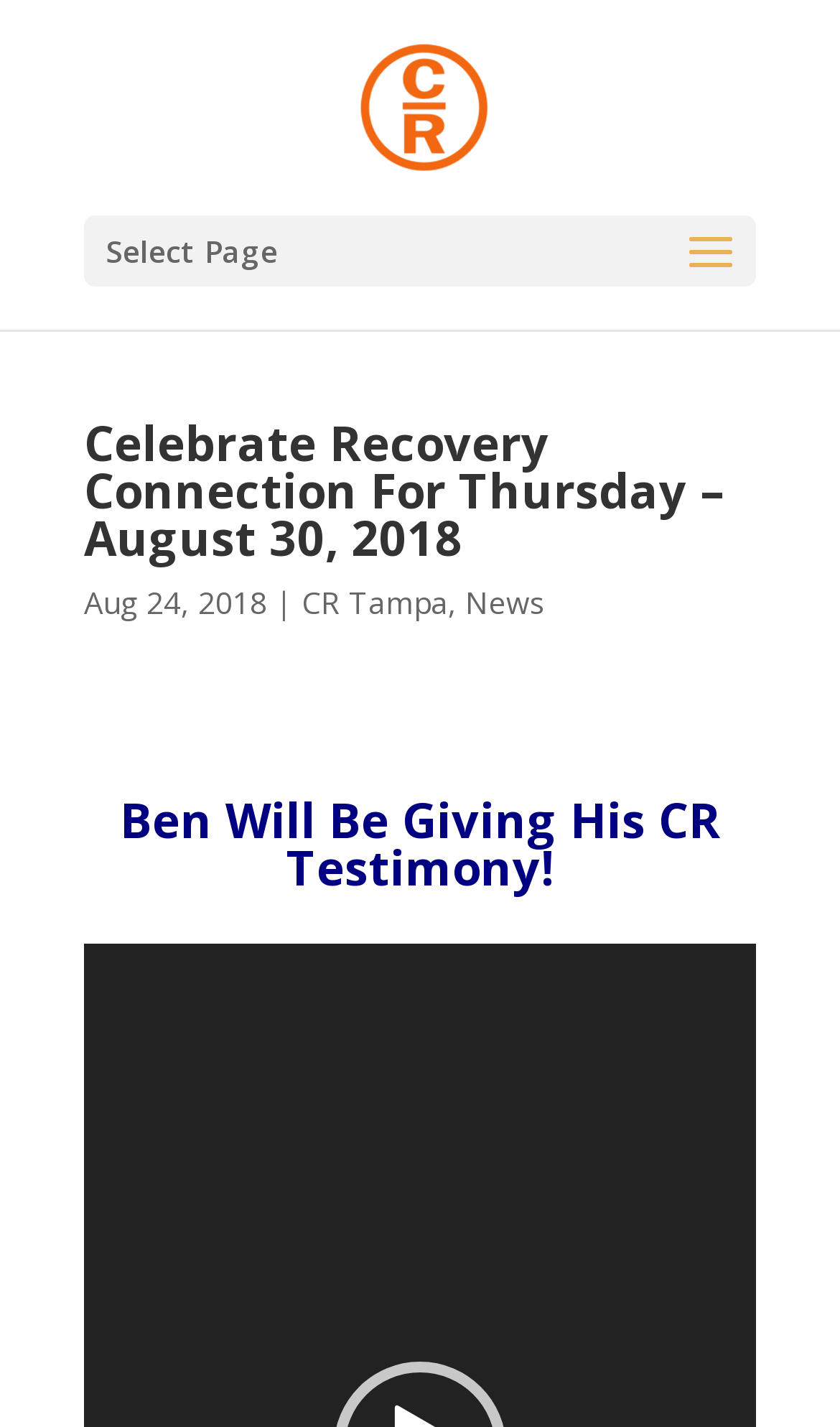What is the title of the upcoming event?
Please give a detailed and elaborate explanation in response to the question.

I found the title of the upcoming event by looking at the heading element that says 'Ben Will Be Giving His CR Testimony!' which is located below the main heading of the webpage.